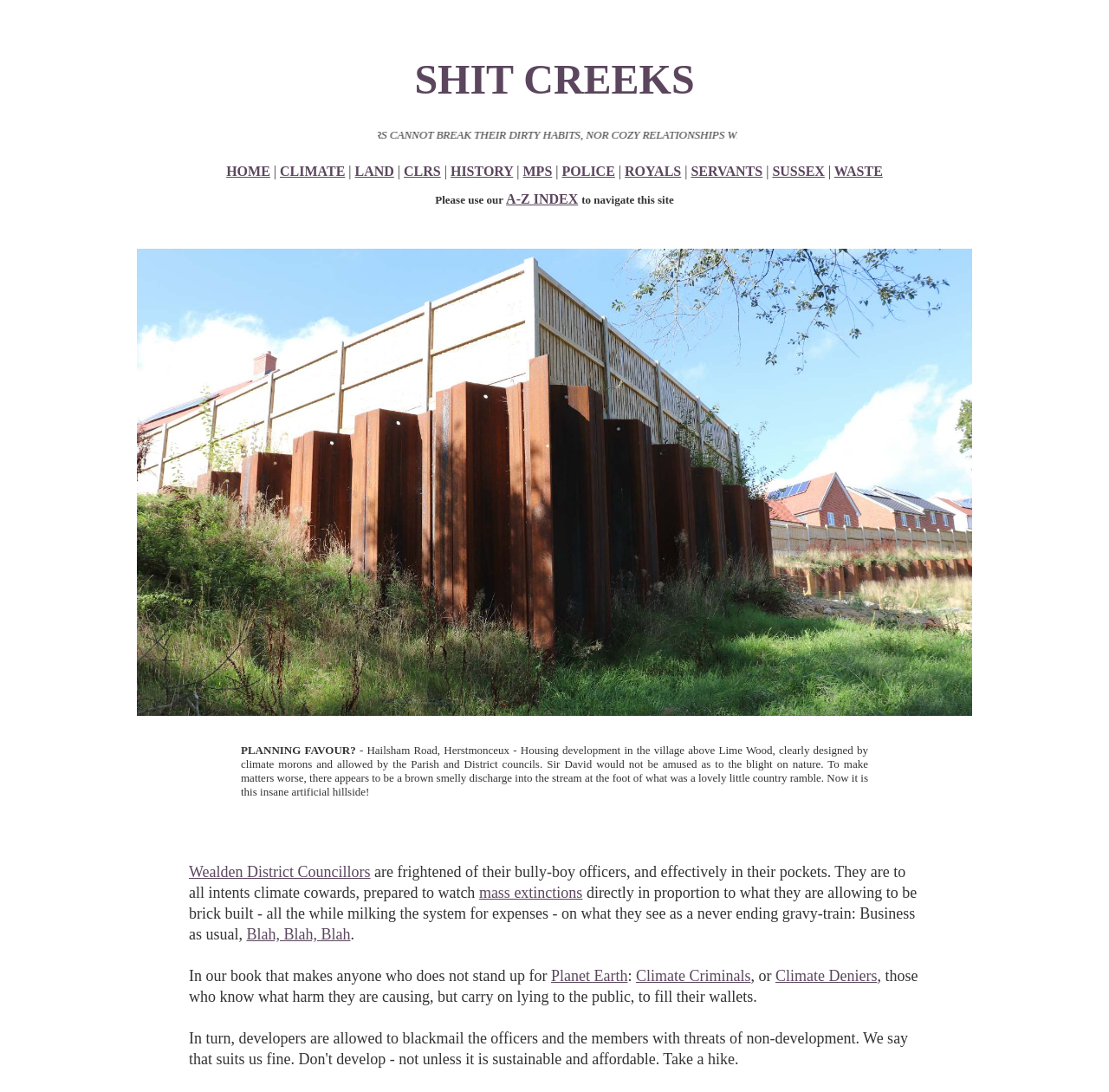Please locate the bounding box coordinates for the element that should be clicked to achieve the following instruction: "Sort messages by date". Ensure the coordinates are given as four float numbers between 0 and 1, i.e., [left, top, right, bottom].

None